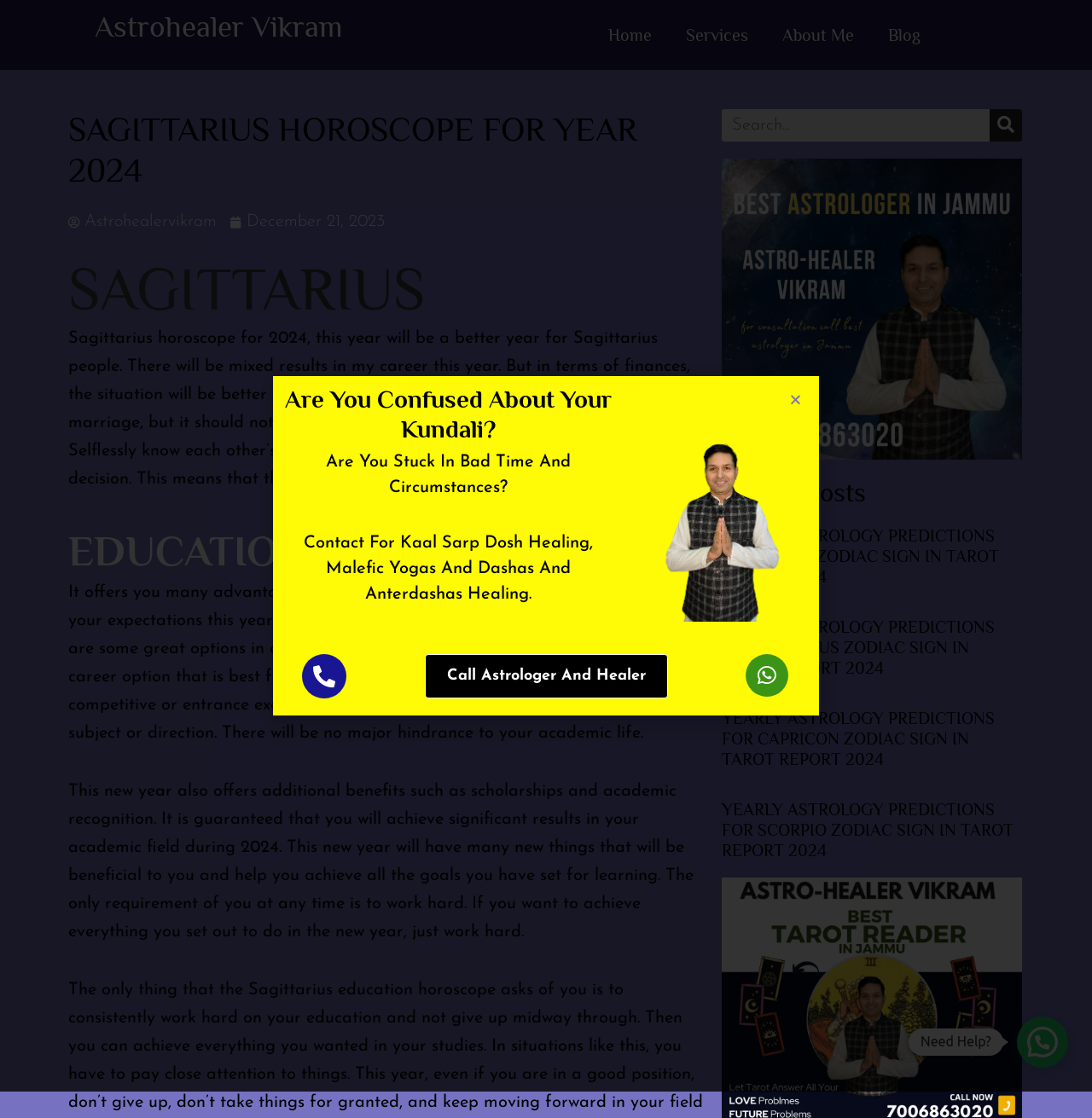Identify the bounding box coordinates of the clickable region required to complete the instruction: "Search for something". The coordinates should be given as four float numbers within the range of 0 and 1, i.e., [left, top, right, bottom].

[0.661, 0.098, 0.936, 0.127]